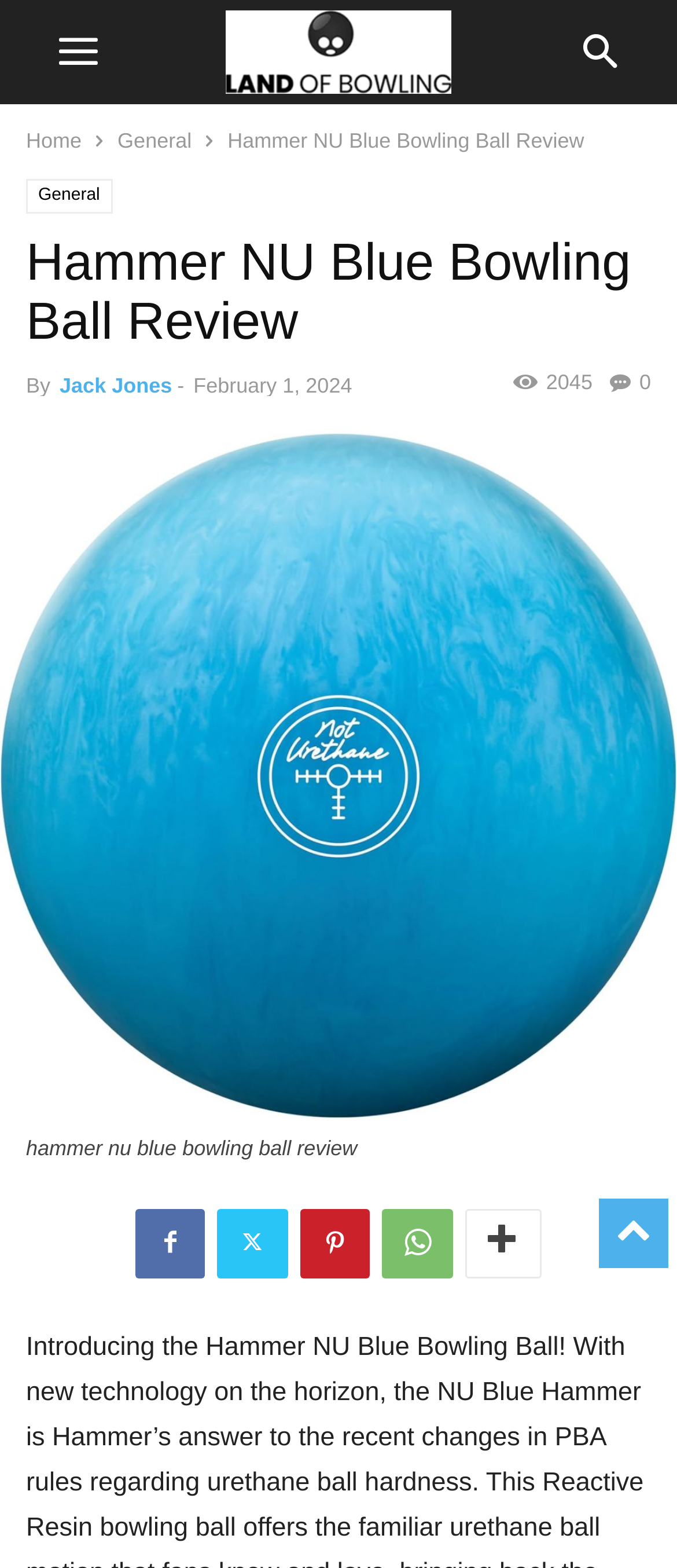Determine the bounding box coordinates of the clickable region to follow the instruction: "share the review on social media".

[0.2, 0.771, 0.303, 0.815]